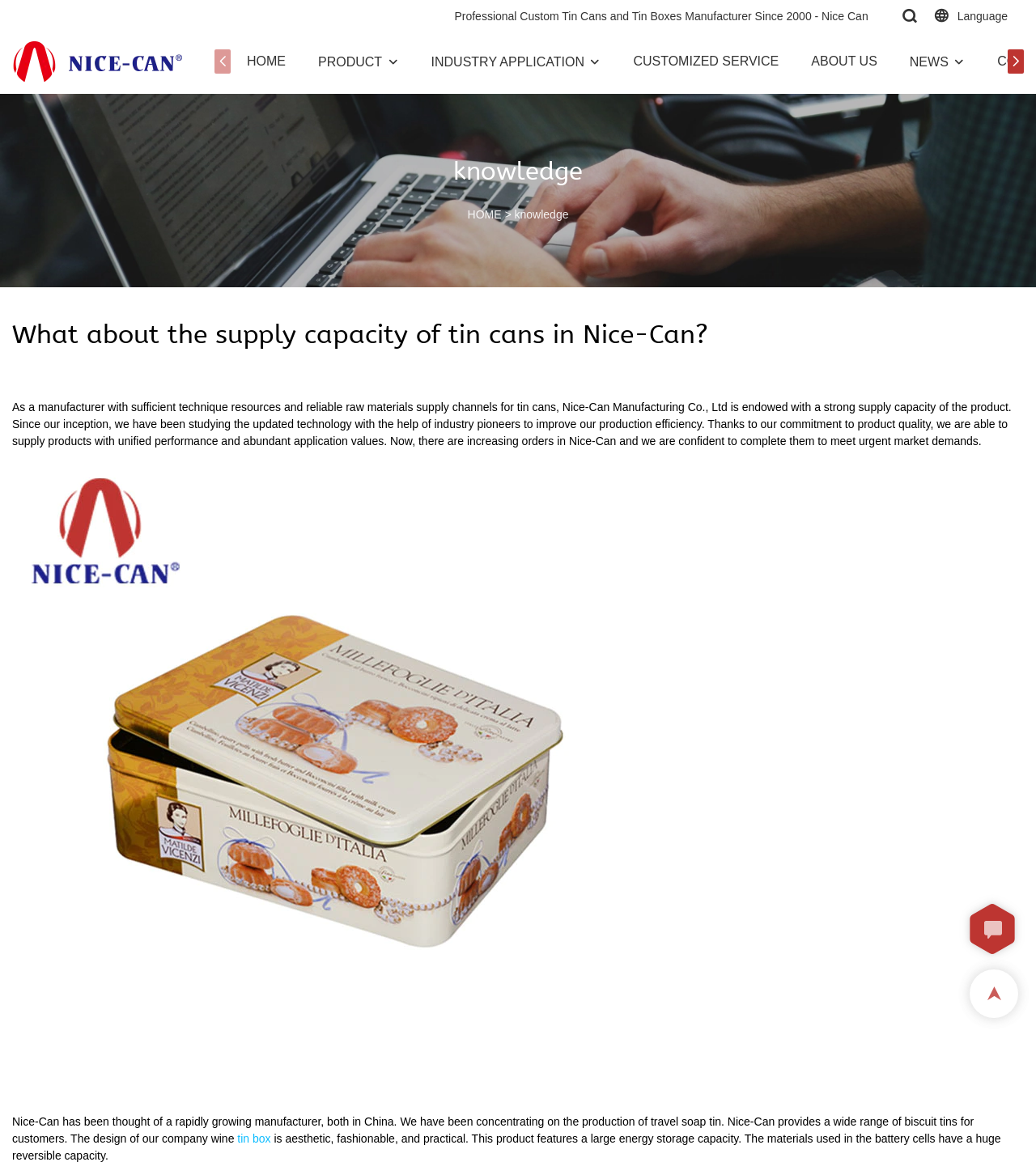Find the bounding box coordinates for the area that must be clicked to perform this action: "Click the 'ABOUT US' link".

[0.783, 0.044, 0.847, 0.061]